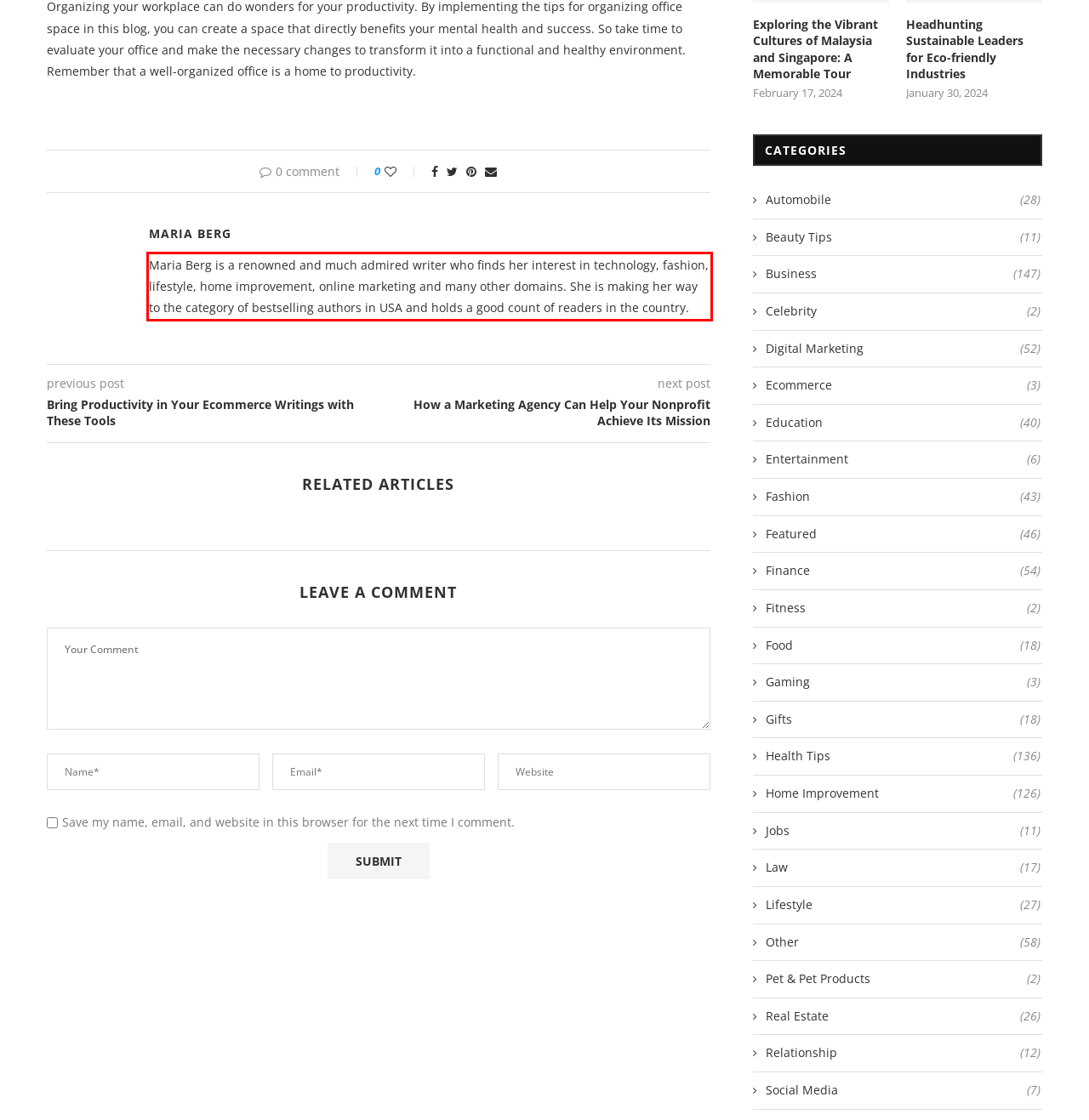Examine the webpage screenshot, find the red bounding box, and extract the text content within this marked area.

Maria Berg is a renowned and much admired writer who finds her interest in technology, fashion, lifestyle, home improvement, online marketing and many other domains. She is making her way to the category of bestselling authors in USA and holds a good count of readers in the country.